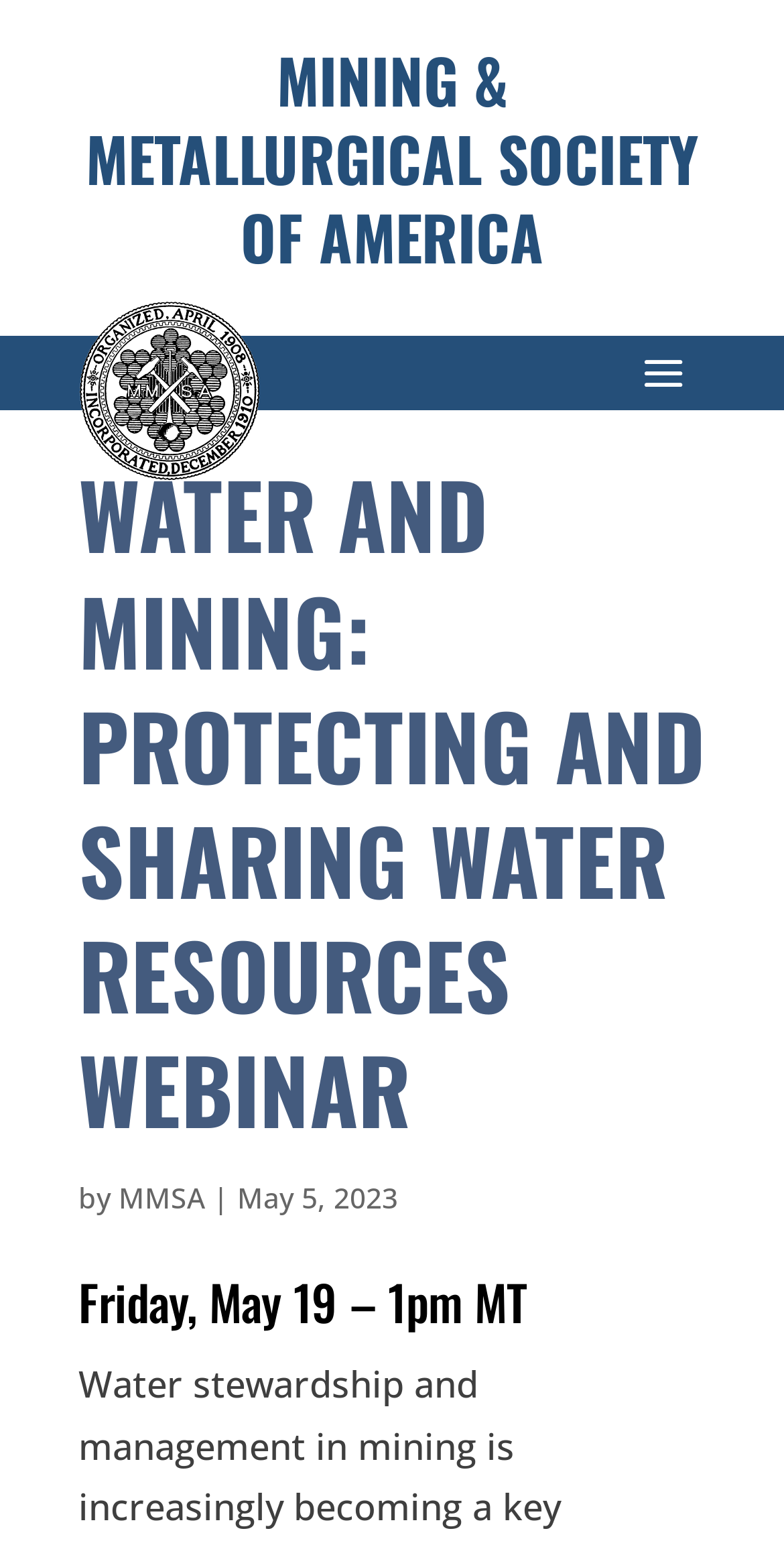Look at the image and write a detailed answer to the question: 
When was the webinar announced?

The announcement date of the webinar can be found in the text 'May 5, 2023' which indicates that the webinar was announced on May 5, 2023.